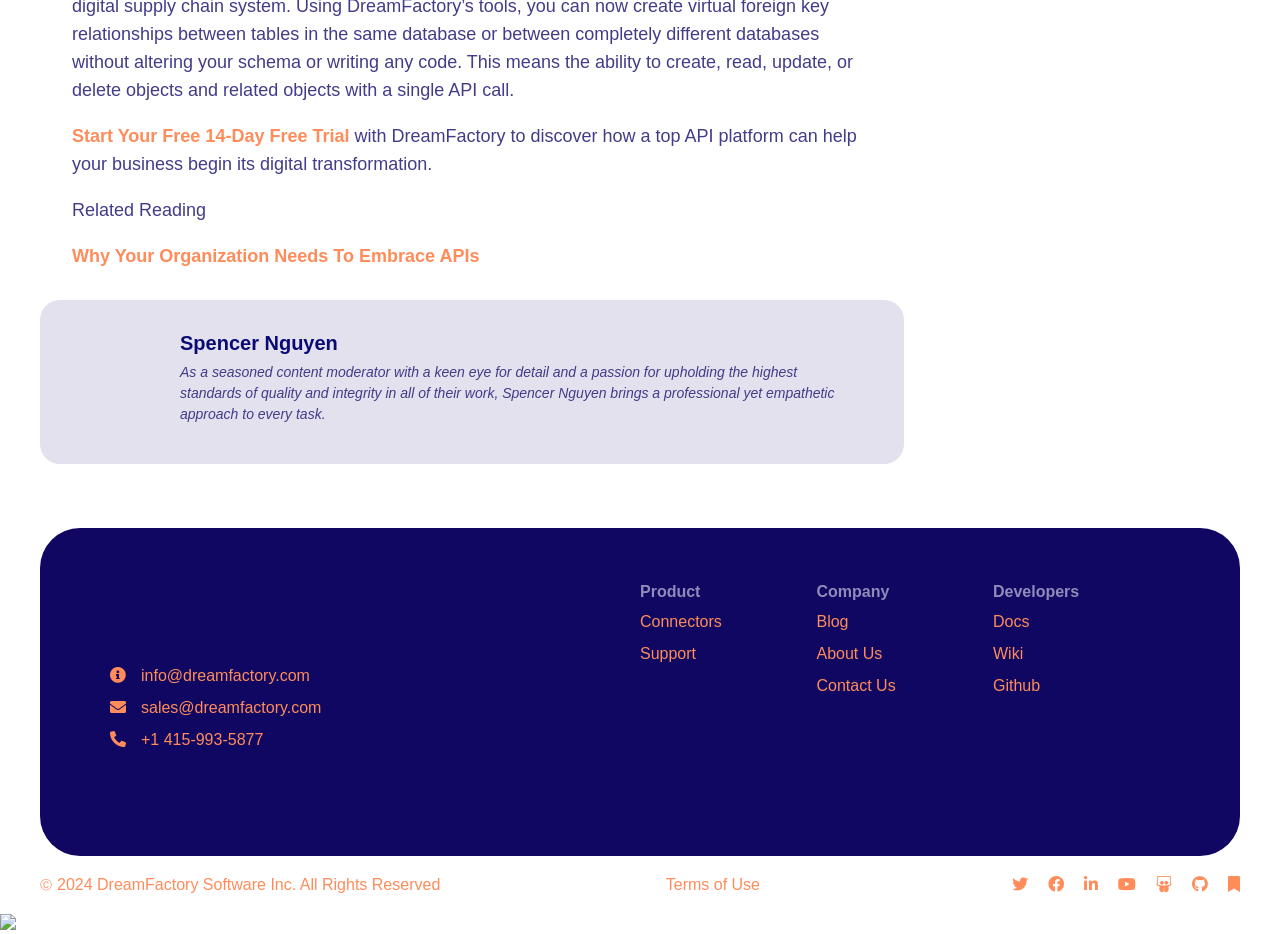Could you indicate the bounding box coordinates of the region to click in order to complete this instruction: "Search for something".

None